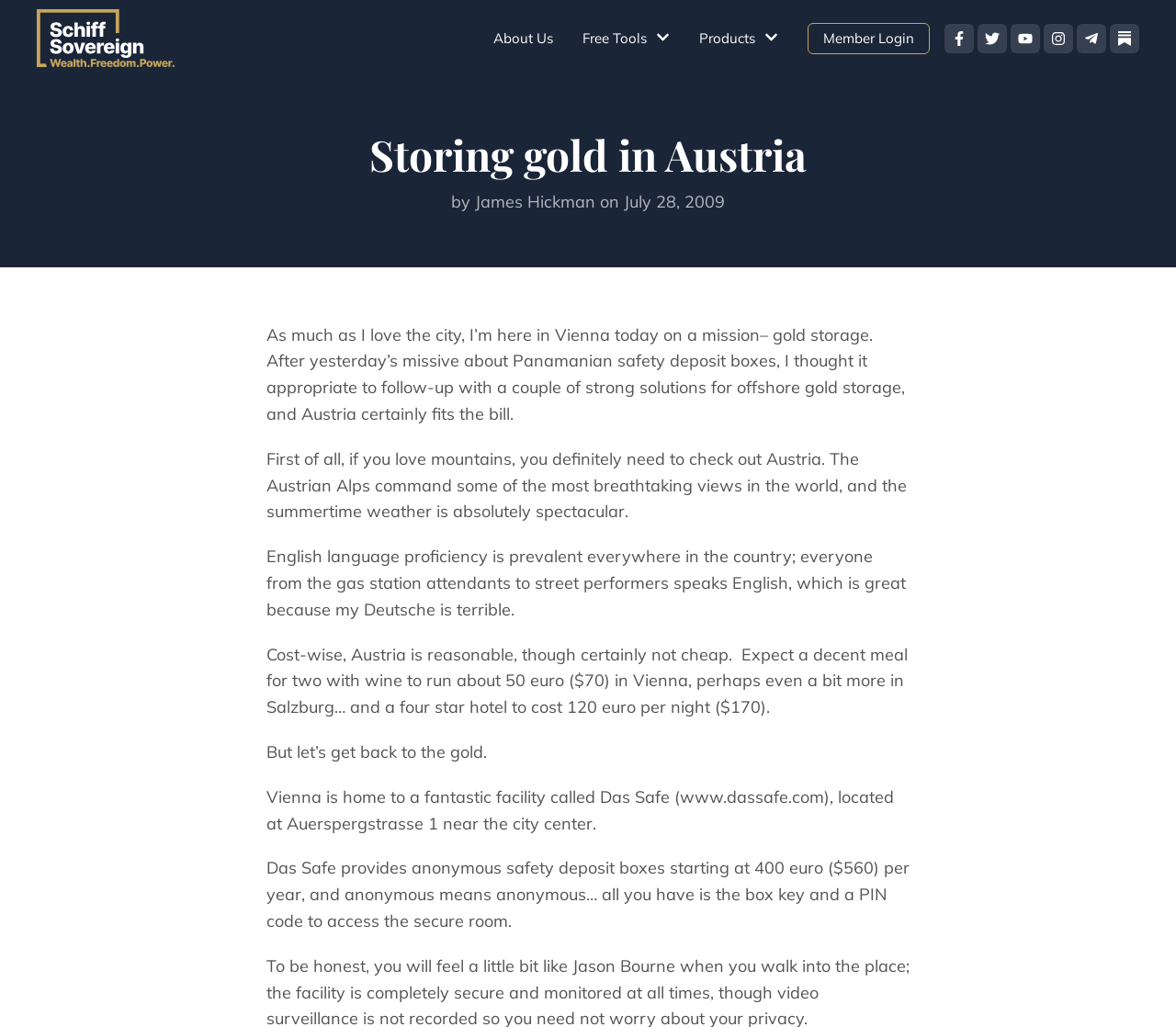Given the element description, predict the bounding box coordinates in the format (top-left x, top-left y, bottom-right x, bottom-right y), using floating point numbers between 0 and 1: Member Login

[0.687, 0.022, 0.791, 0.053]